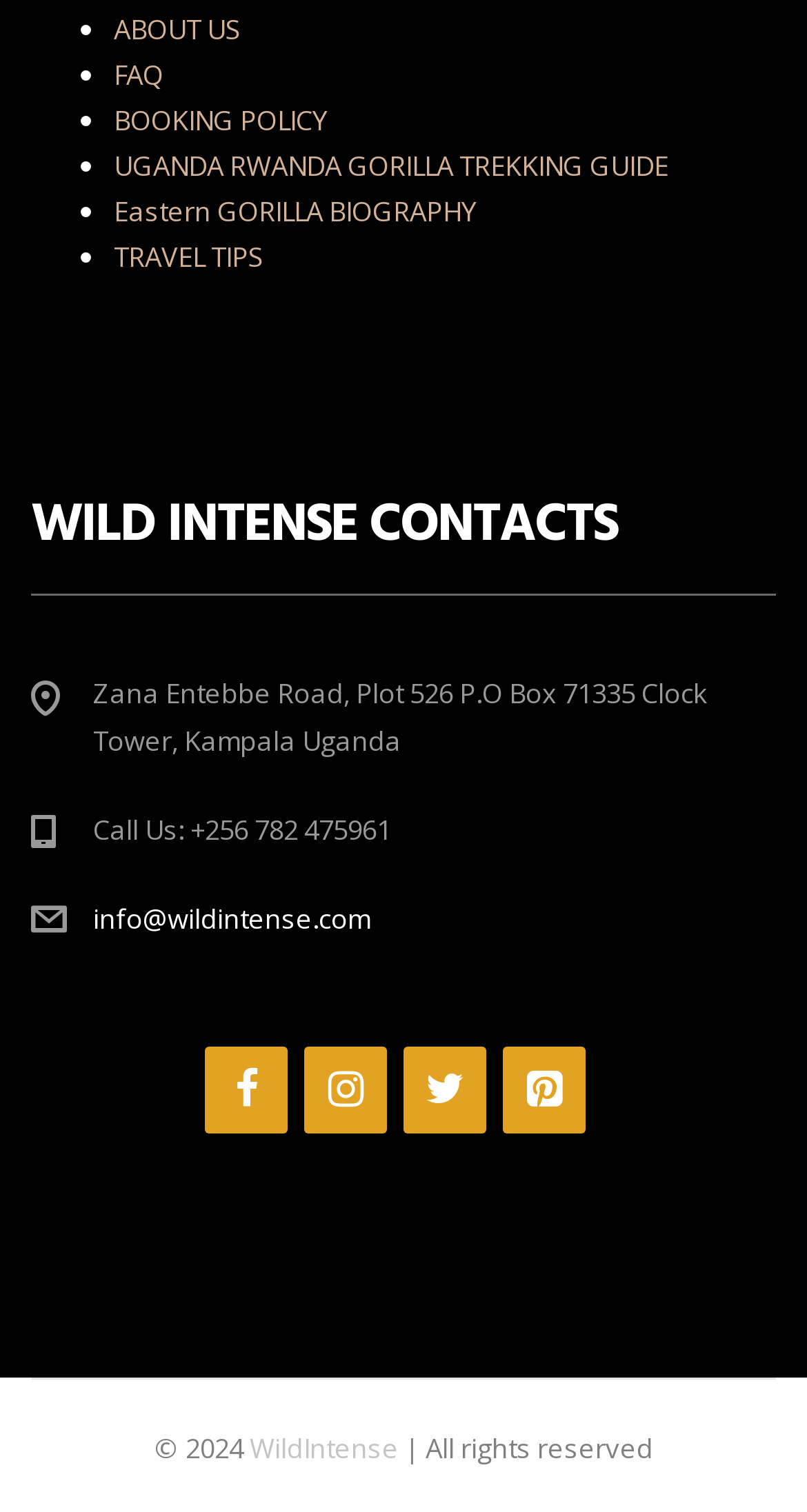Predict the bounding box coordinates of the area that should be clicked to accomplish the following instruction: "Click on ABOUT US". The bounding box coordinates should consist of four float numbers between 0 and 1, i.e., [left, top, right, bottom].

[0.141, 0.007, 0.3, 0.032]